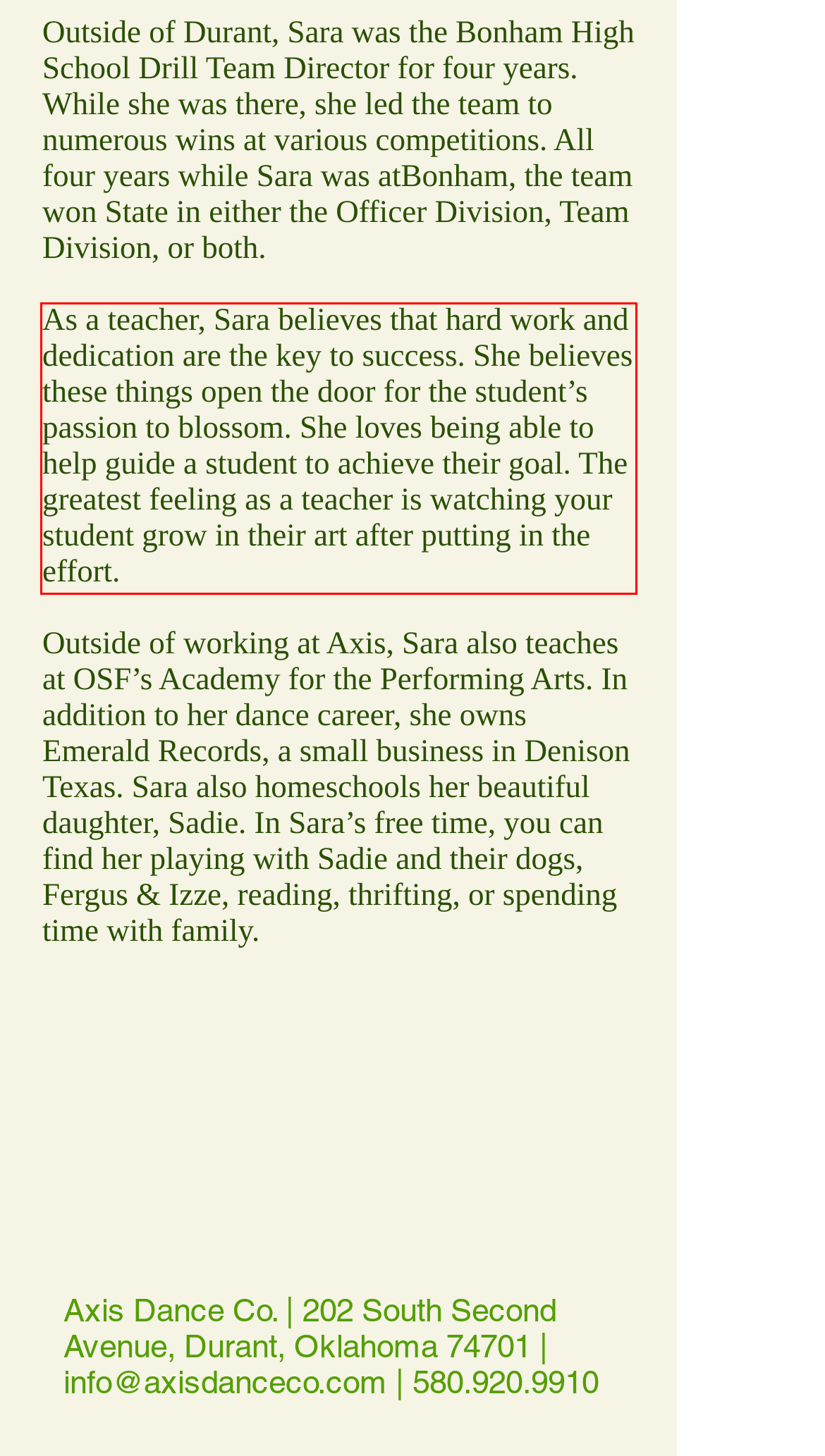In the given screenshot, locate the red bounding box and extract the text content from within it.

As a teacher, Sara believes that hard work and dedication are the key to success. She believes these things open the door for the student’s passion to blossom. She loves being able to help guide a student to achieve their goal. The greatest feeling as a teacher is watching your student grow in their art after putting in the effort.